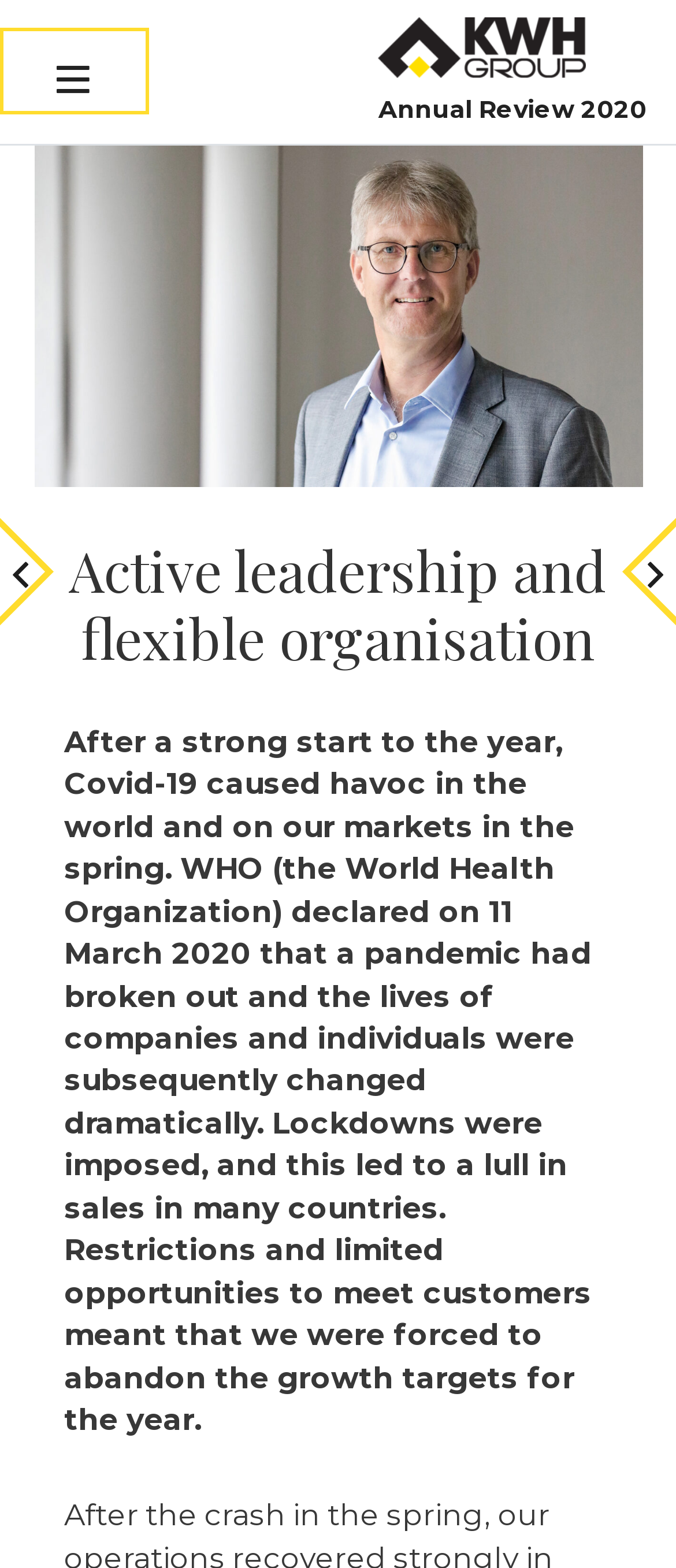What is the relationship between the growth targets and the pandemic?
Please respond to the question with as much detail as possible.

According to the StaticText element, the growth targets for the year were abandoned due to the pandemic, indicating that the organization was forced to adjust its goals in response to the crisis.